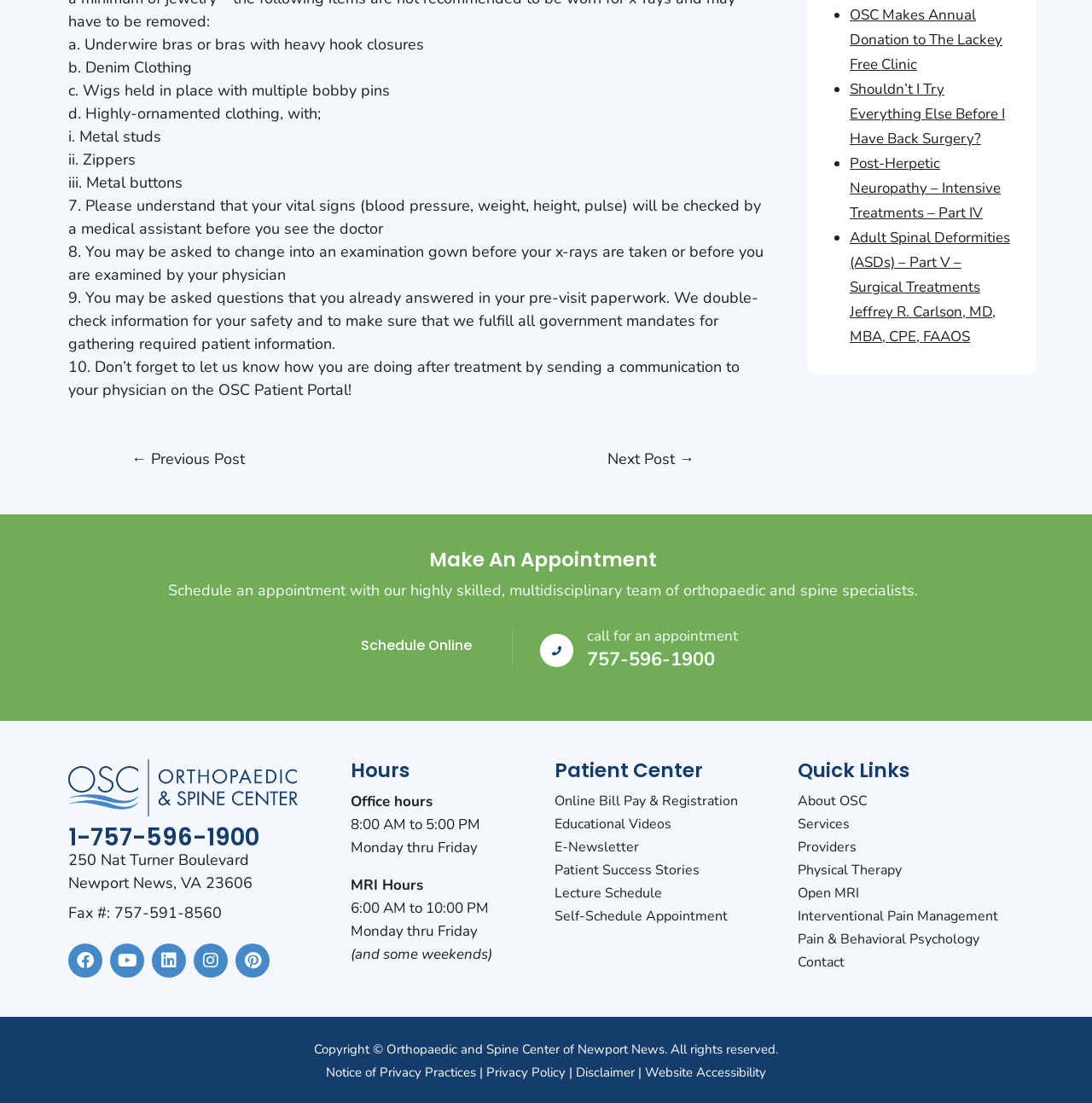Find the bounding box of the element with the following description: "alt="Orthopaedic and Spine Center logo"". The coordinates must be four float numbers between 0 and 1, formatted as [left, top, right, bottom].

[0.062, 0.688, 0.296, 0.74]